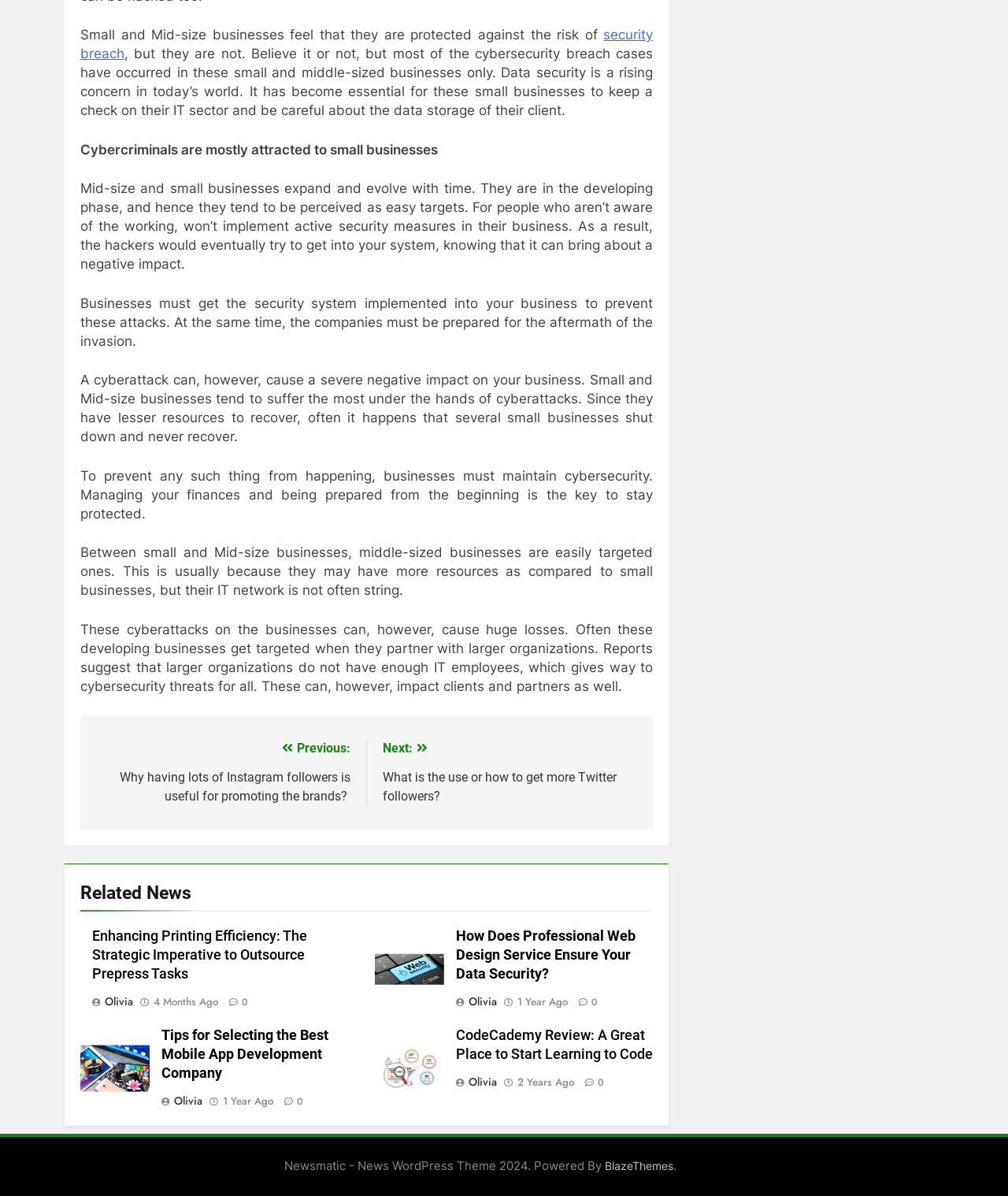Answer the following inquiry with a single word or phrase:
What type of articles are listed under 'Related News'?

Technology-related